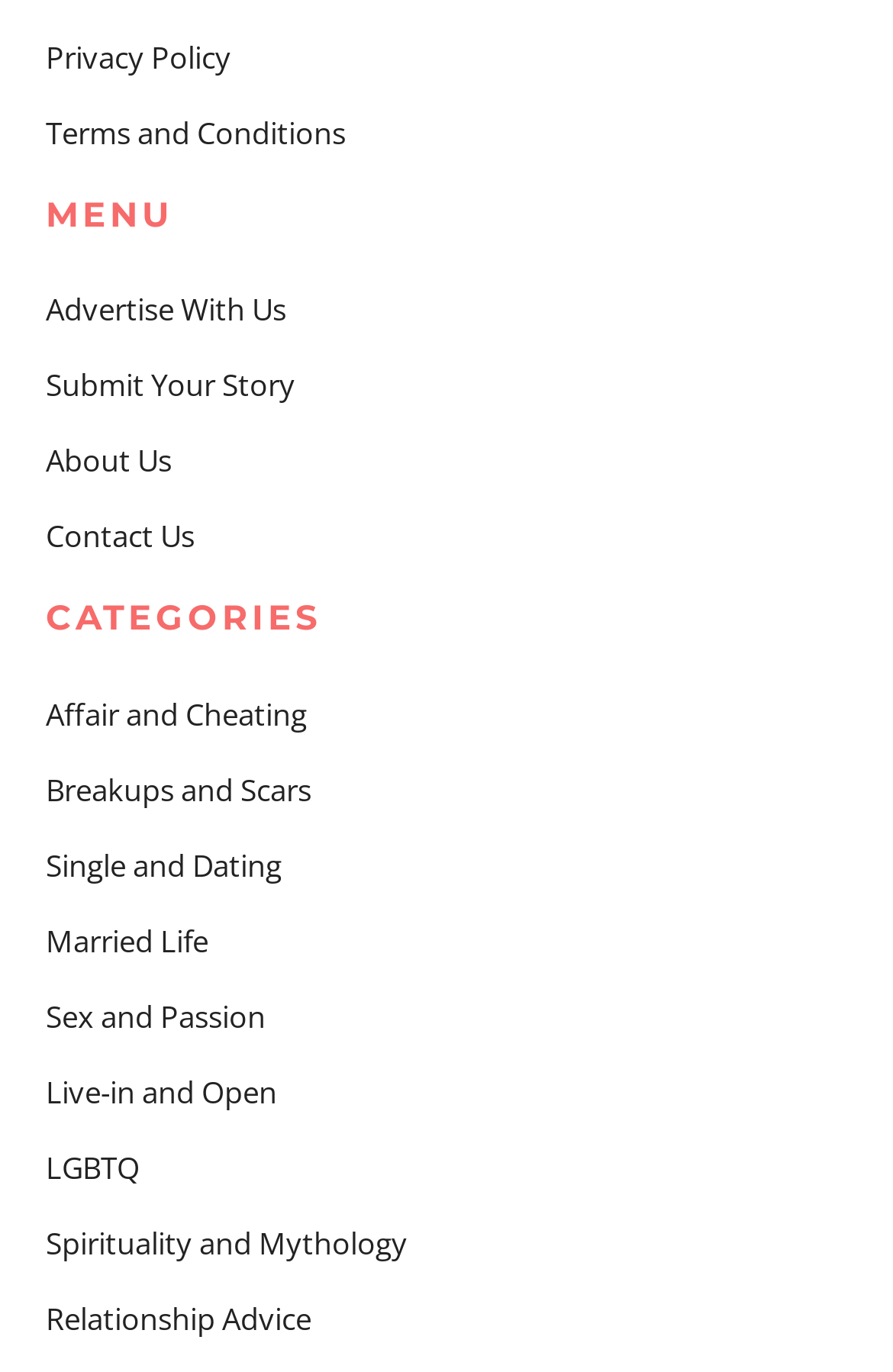Please determine the bounding box coordinates of the element to click on in order to accomplish the following task: "Explore relationship advice". Ensure the coordinates are four float numbers ranging from 0 to 1, i.e., [left, top, right, bottom].

[0.051, 0.946, 0.349, 0.976]